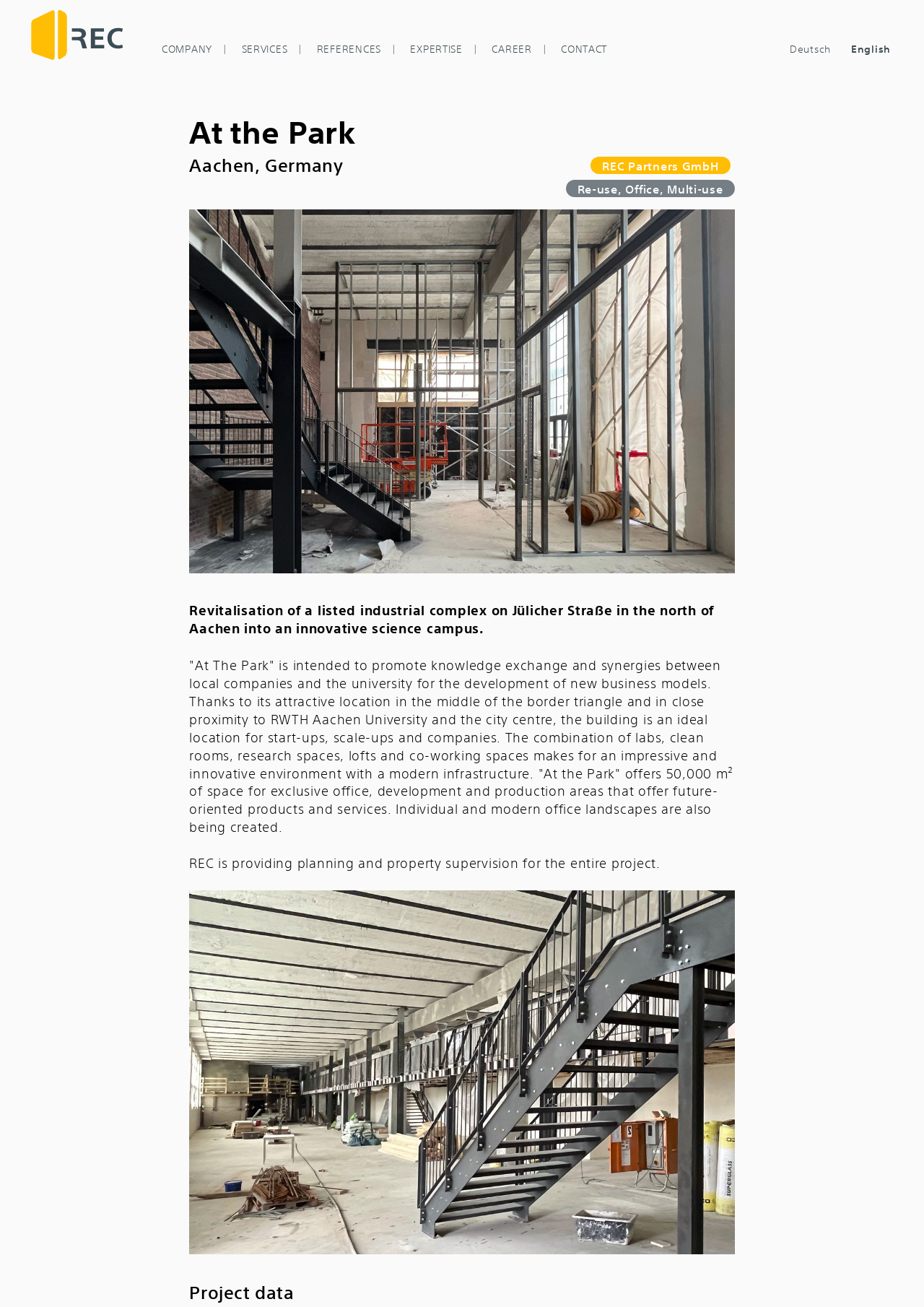Give an in-depth explanation of the webpage layout and content.

The webpage is about REC Partners, a company that provides planning and property supervision services. At the top of the page, there are seven links: REC, COMPANY, SERVICES, REFERENCES, EXPERTISE, CAREER, and CONTACT, which are evenly spaced and aligned horizontally. To the right of these links, there are two more links, Deutsch and English, which are also aligned horizontally.

Below the links, there is a heading "At the Park" followed by a subheading "Aachen, Germany". To the right of the subheading, there is a static text "REC Partners GmbH" and another text "Re-use, Office, Multi-use". 

Below these elements, there is an image with the caption "At the Park", which takes up a significant portion of the page. To the right of the image, there is a block of text that describes the "At The Park" project, which is a revitalization of a listed industrial complex into an innovative science campus. The text explains the project's goals, location, and features.

Below the text, there is another static text that mentions REC's role in the project, providing planning and property supervision. Underneath, there is a figure, likely an image or a graph, and a heading "Project data" at the very bottom of the page.